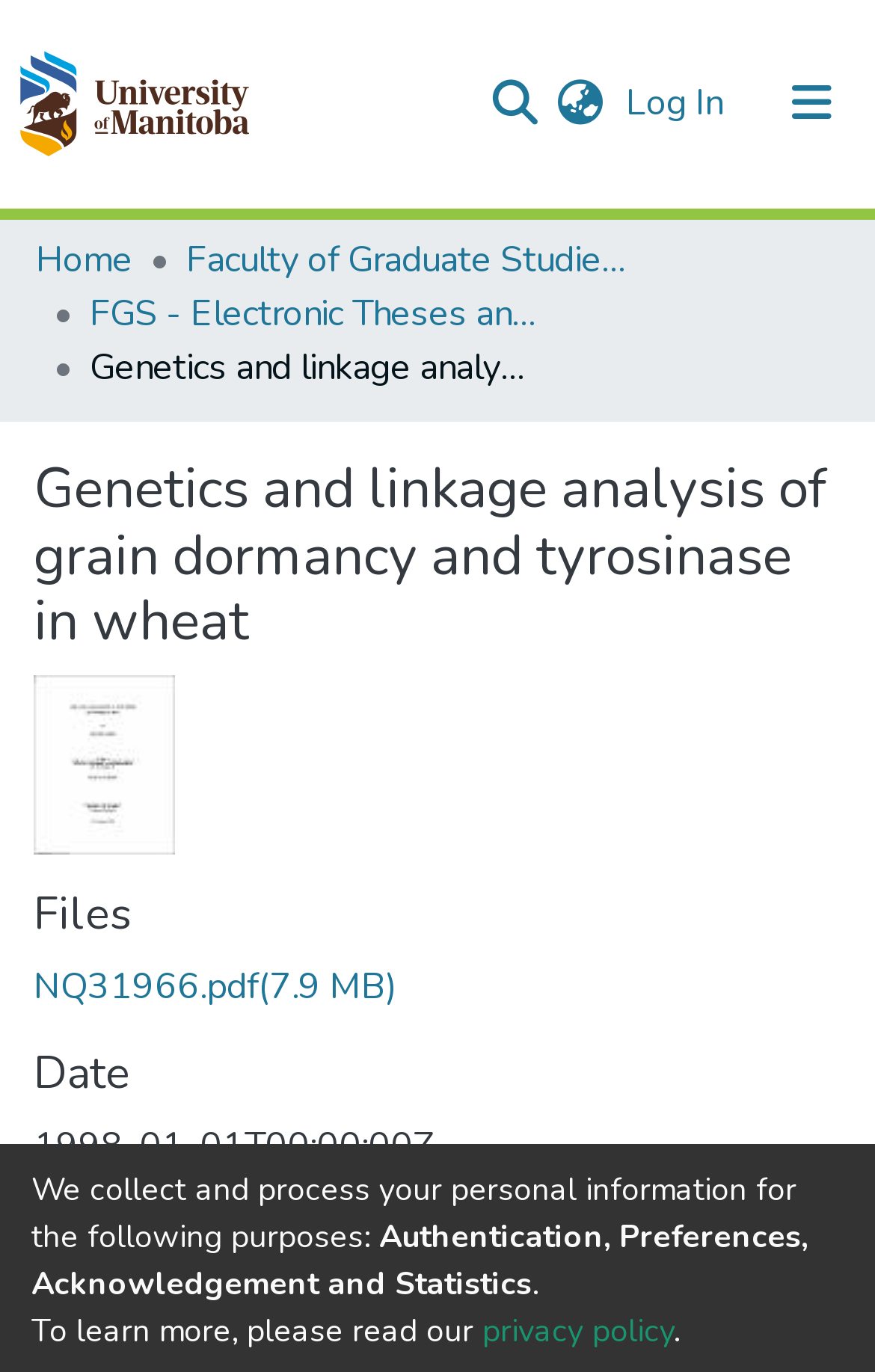Kindly determine the bounding box coordinates for the clickable area to achieve the given instruction: "Search for a repository".

[0.544, 0.043, 0.621, 0.105]